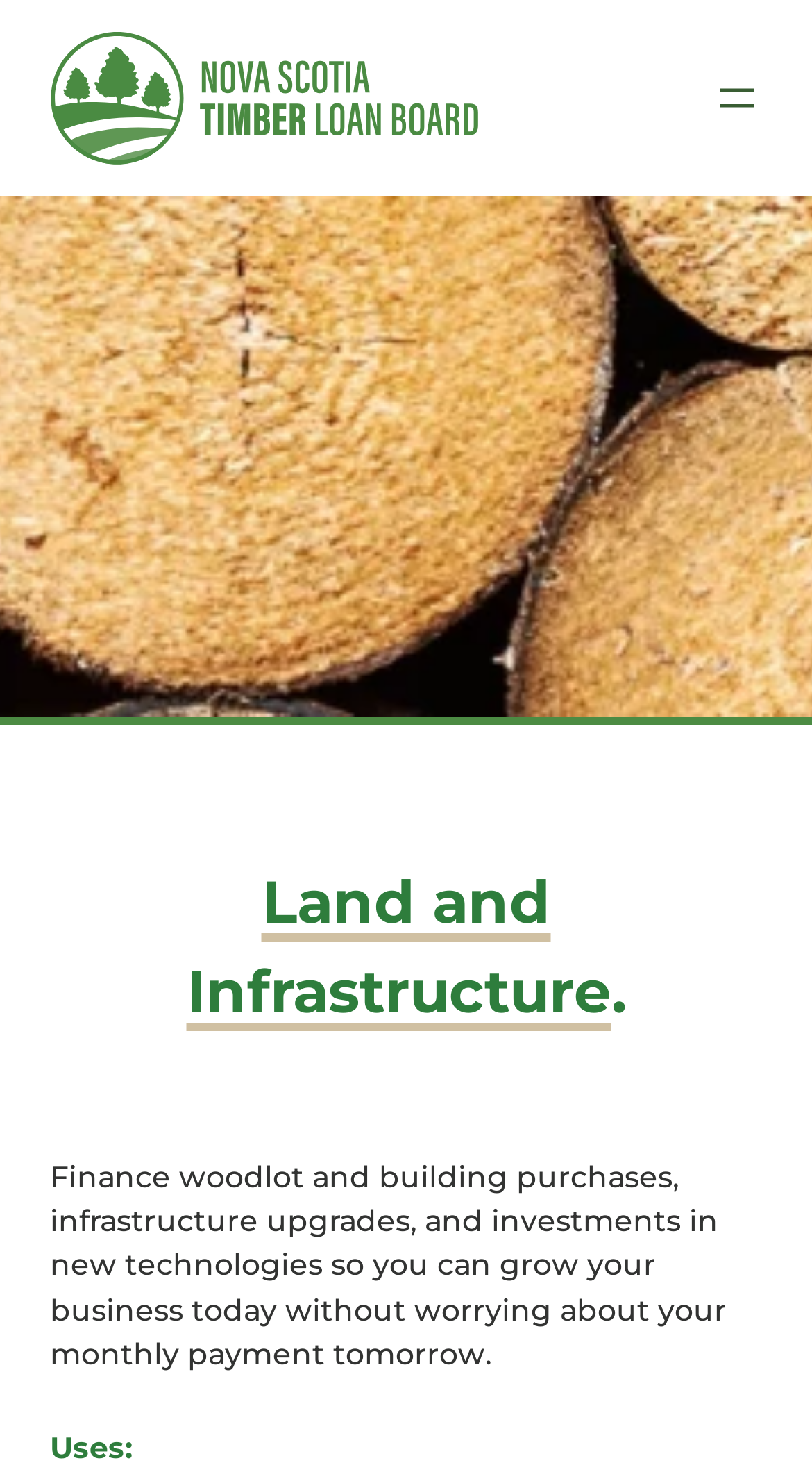What is the main topic of the webpage?
Your answer should be a single word or phrase derived from the screenshot.

Land and Infrastructure